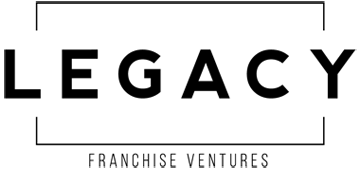Summarize the image with a detailed description that highlights all prominent details.

The image features the logo of "Legacy Franchise Ventures." The design emphasizes a modern and professional aesthetic, with "LEGACY" prominently displayed in bold, uppercase letters, while "FRANCHISE VENTURES" appears in a smaller, more understated font underneath. The clean lines and monochromatic color scheme contribute to a contemporary look, suggesting a focus on innovation and reliability in the franchise consulting industry. This logo likely serves as a visual representation of the company’s commitment to guiding clients through the franchise development process.